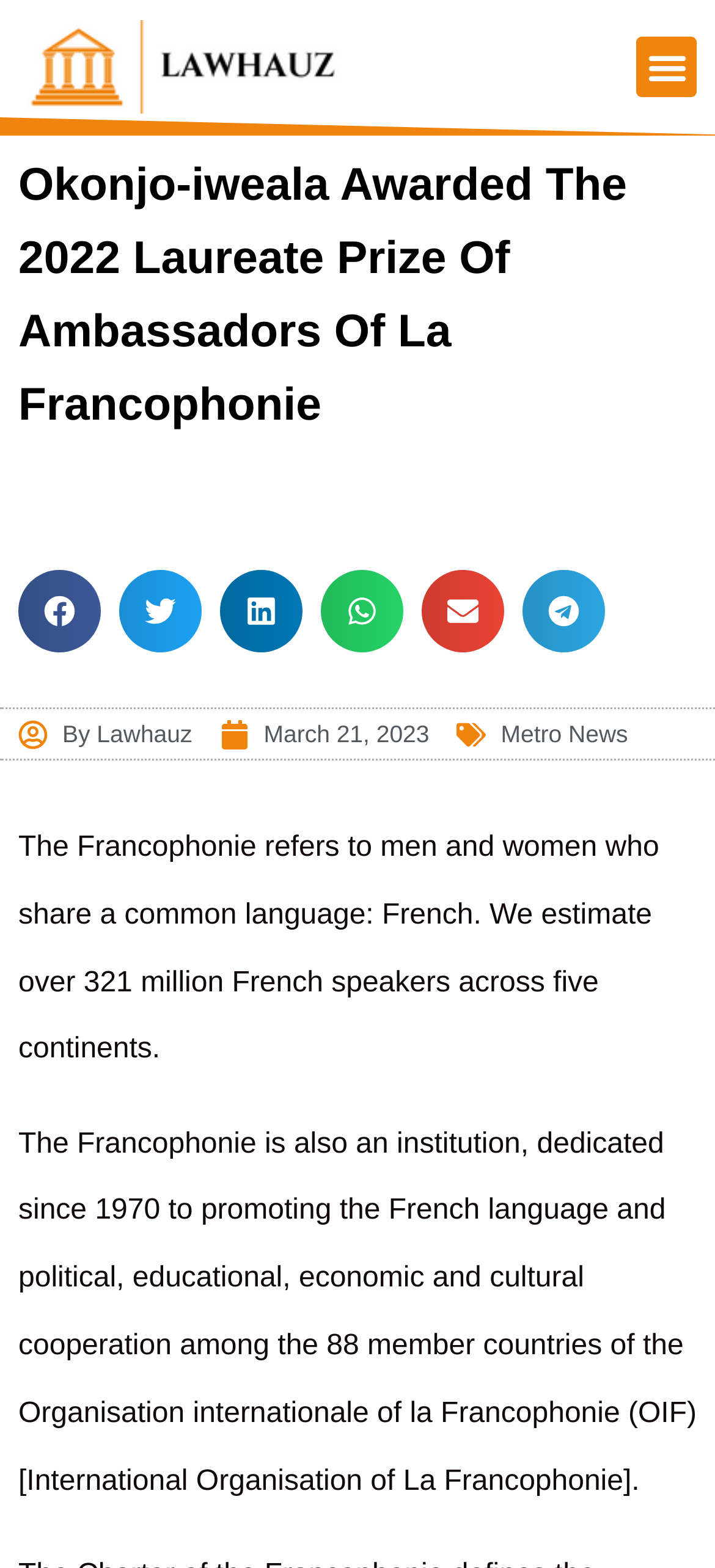Please specify the bounding box coordinates of the area that should be clicked to accomplish the following instruction: "View Metro News". The coordinates should consist of four float numbers between 0 and 1, i.e., [left, top, right, bottom].

[0.7, 0.459, 0.878, 0.477]